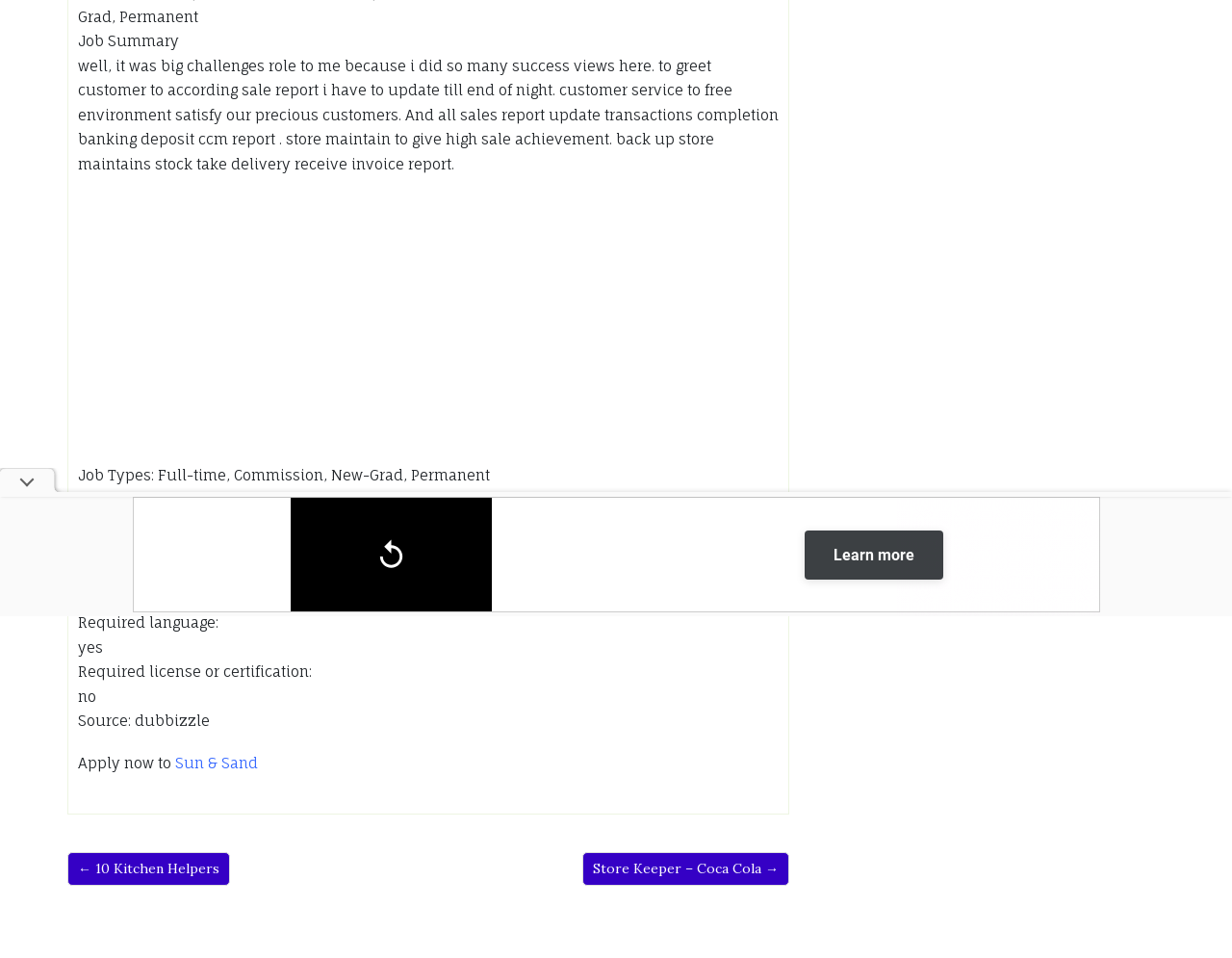Given the element description parent_node: Skip to content, identify the bounding box coordinates for the UI element on the webpage screenshot. The format should be (top-left x, top-left y, bottom-right x, bottom-right y), with values between 0 and 1.

[0.016, 0.588, 0.043, 0.623]